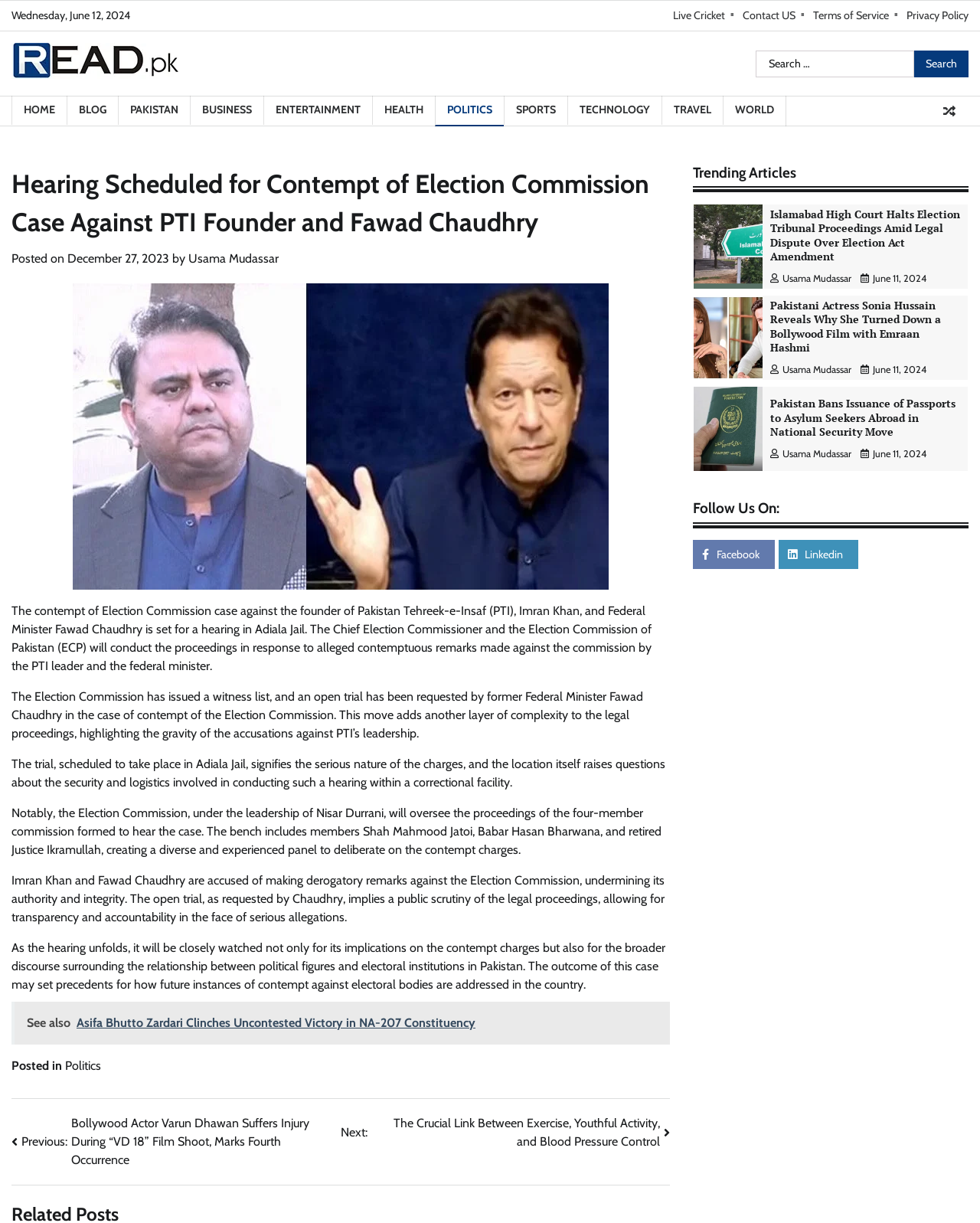Give a concise answer of one word or phrase to the question: 
Where will the trial of Imran Khan and Fawad Chaudhry take place?

Adiala Jail